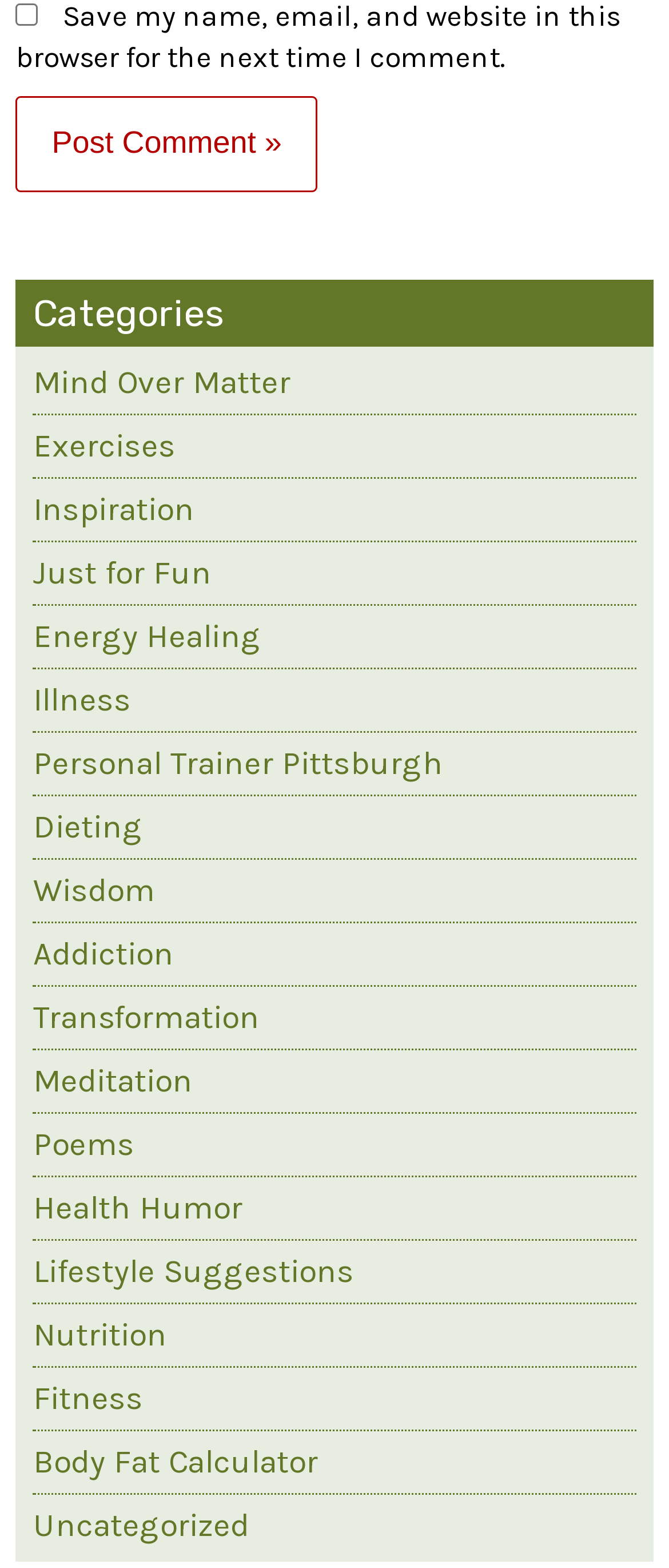Determine the bounding box coordinates of the clickable region to follow the instruction: "Click the Post Comment button".

[0.024, 0.062, 0.475, 0.122]